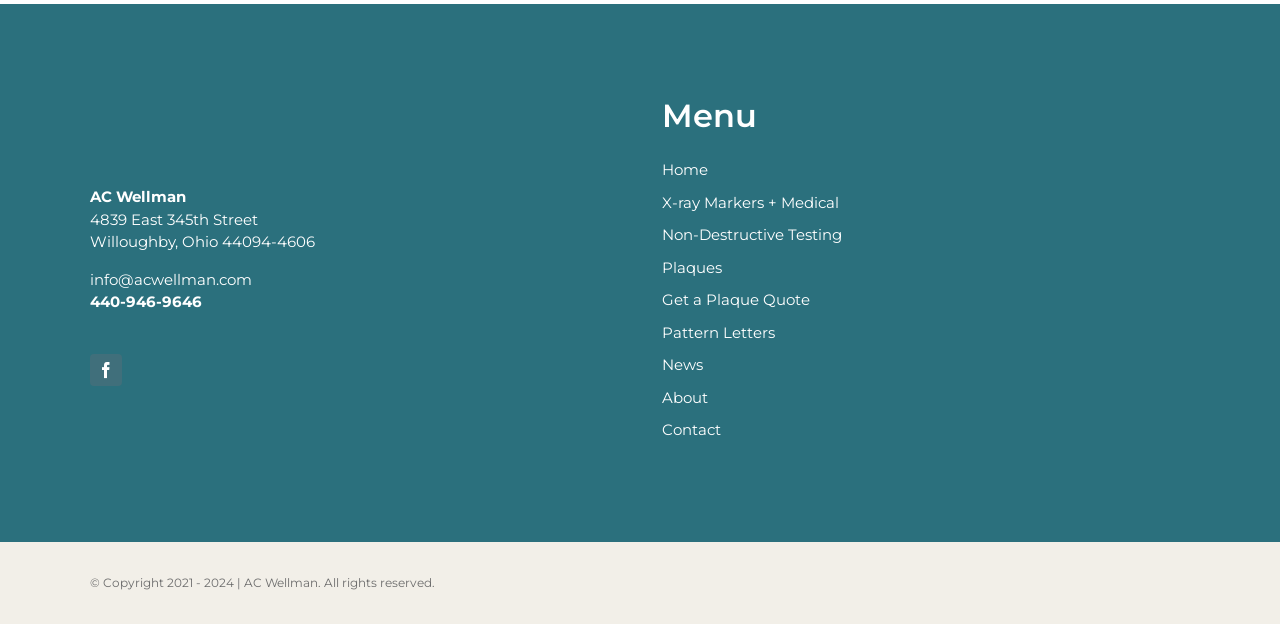Predict the bounding box of the UI element based on this description: "Non-Destructive Testing".

[0.517, 0.359, 0.706, 0.411]